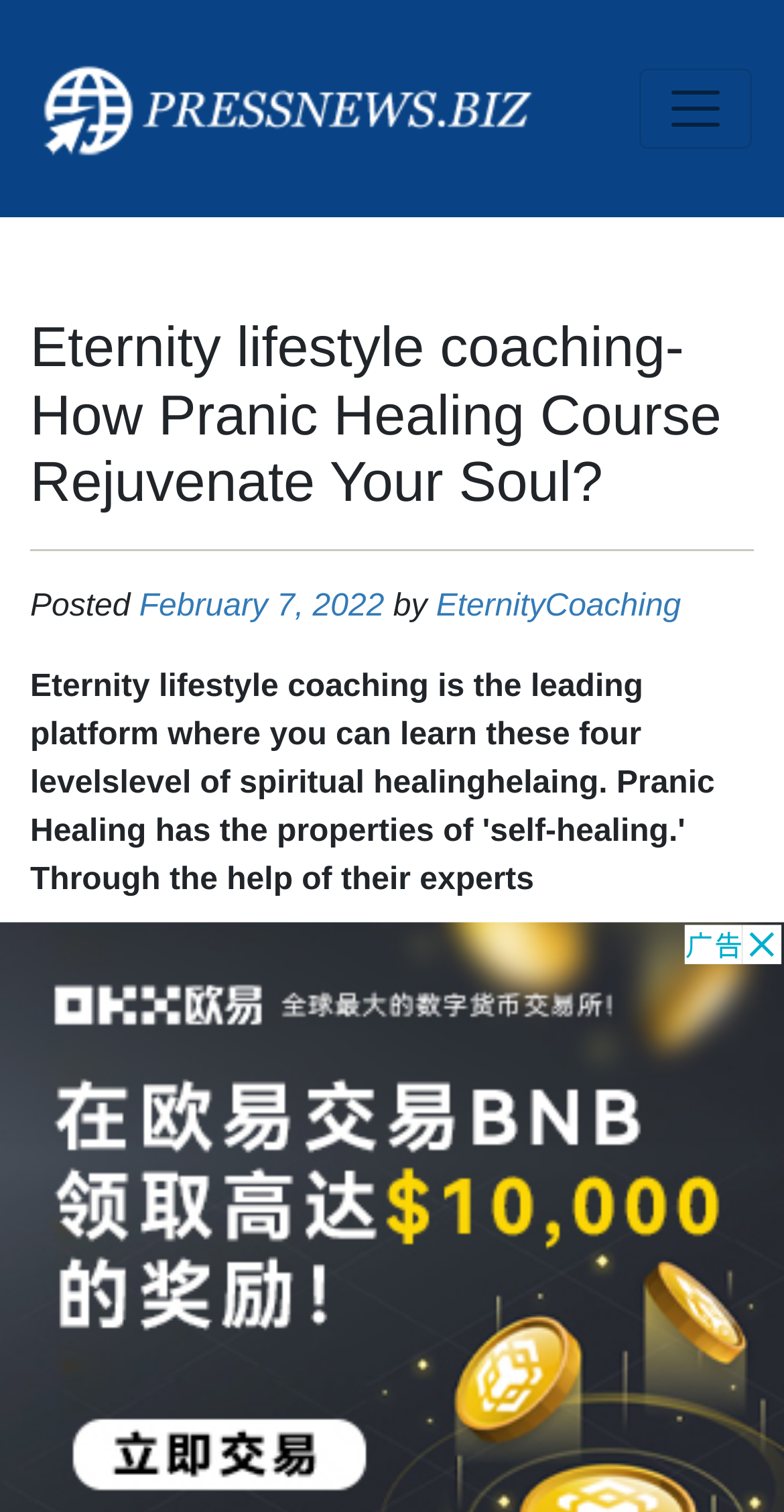Please find the bounding box for the UI element described by: "February 7, 2022".

[0.178, 0.39, 0.49, 0.412]